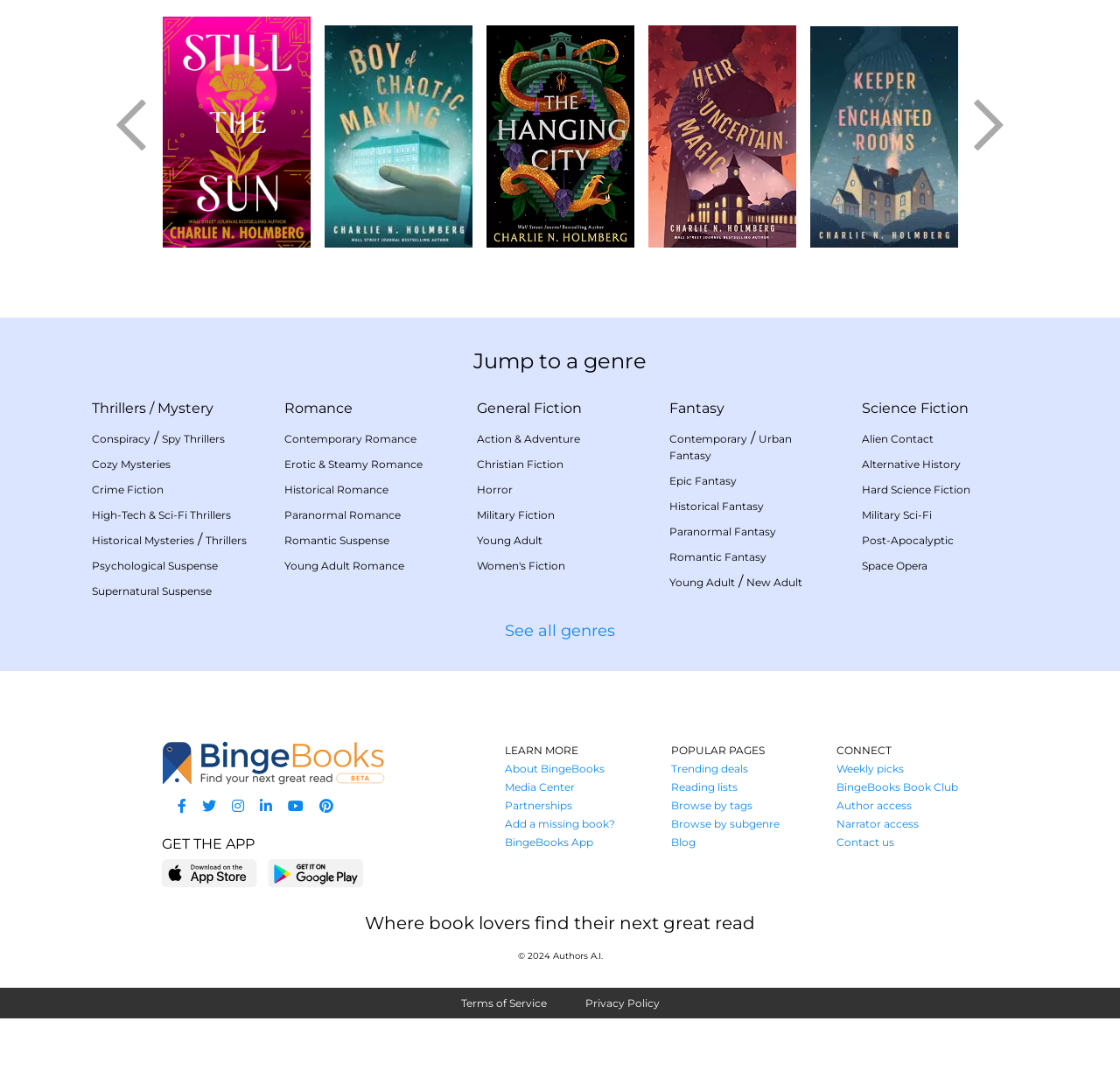Identify the bounding box coordinates for the element that needs to be clicked to fulfill this instruction: "Click on 'Still the Sun'". Provide the coordinates in the format of four float numbers between 0 and 1: [left, top, right, bottom].

[0.145, 0.01, 0.277, 0.228]